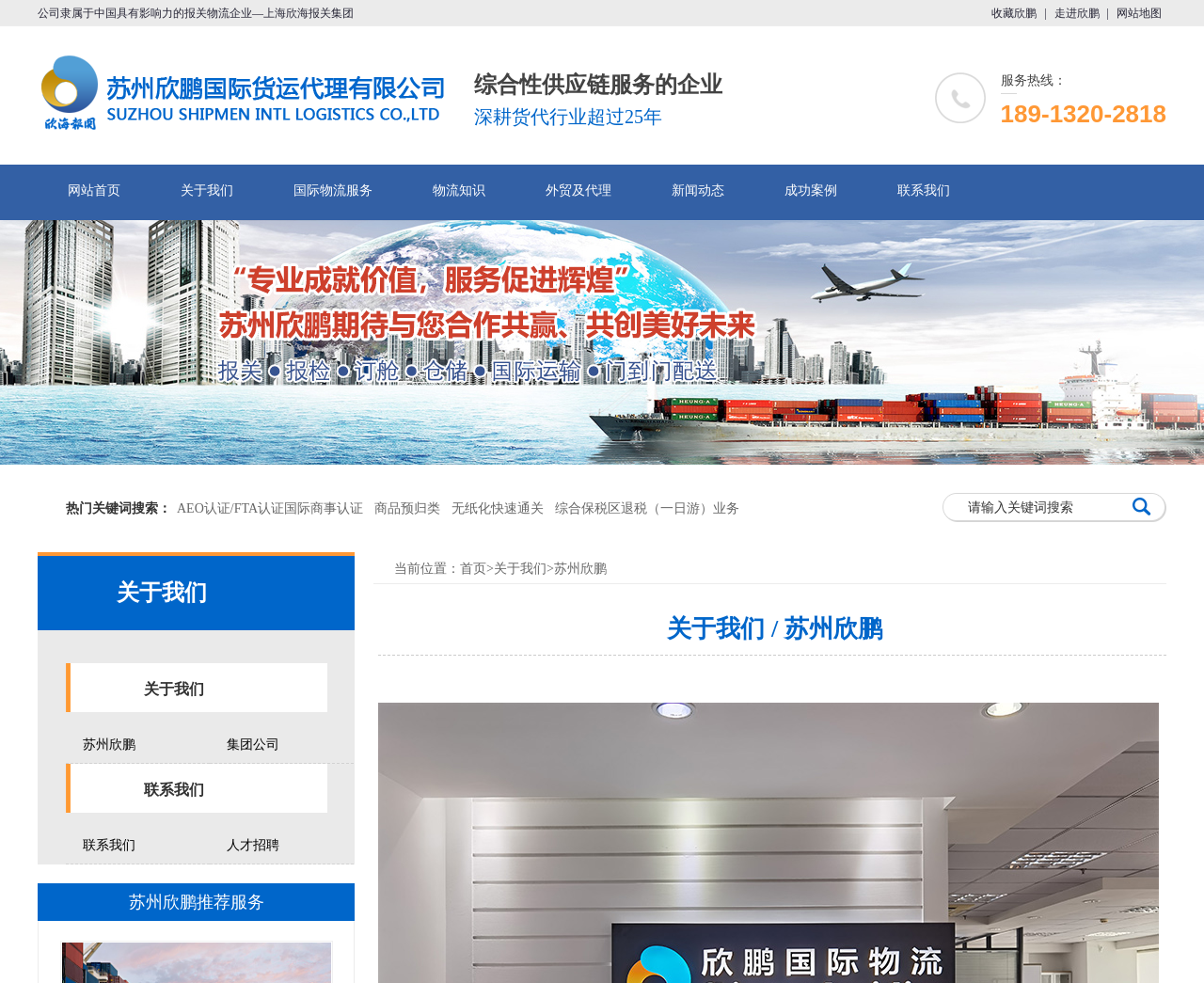Please specify the bounding box coordinates of the region to click in order to perform the following instruction: "Visit the 'HOME' page".

None